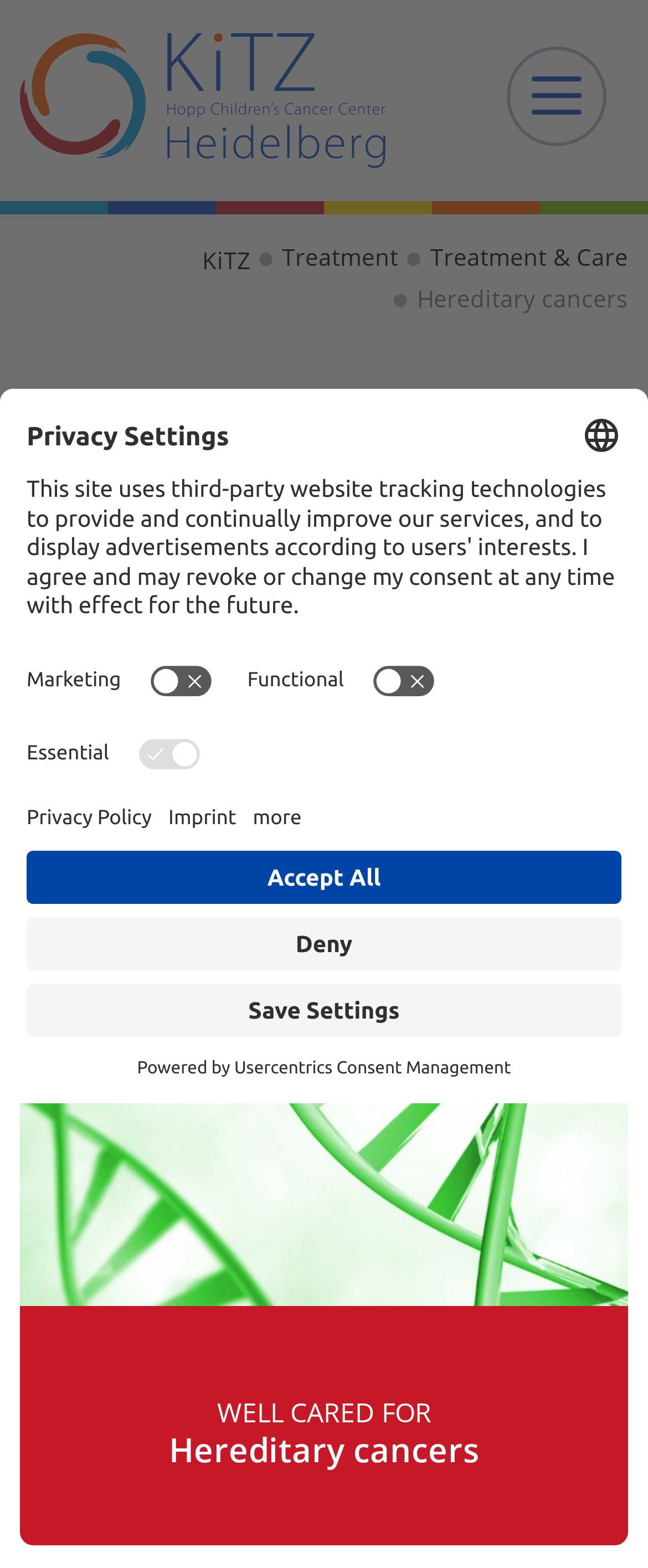Answer this question in one word or a short phrase: How many language options are there?

1